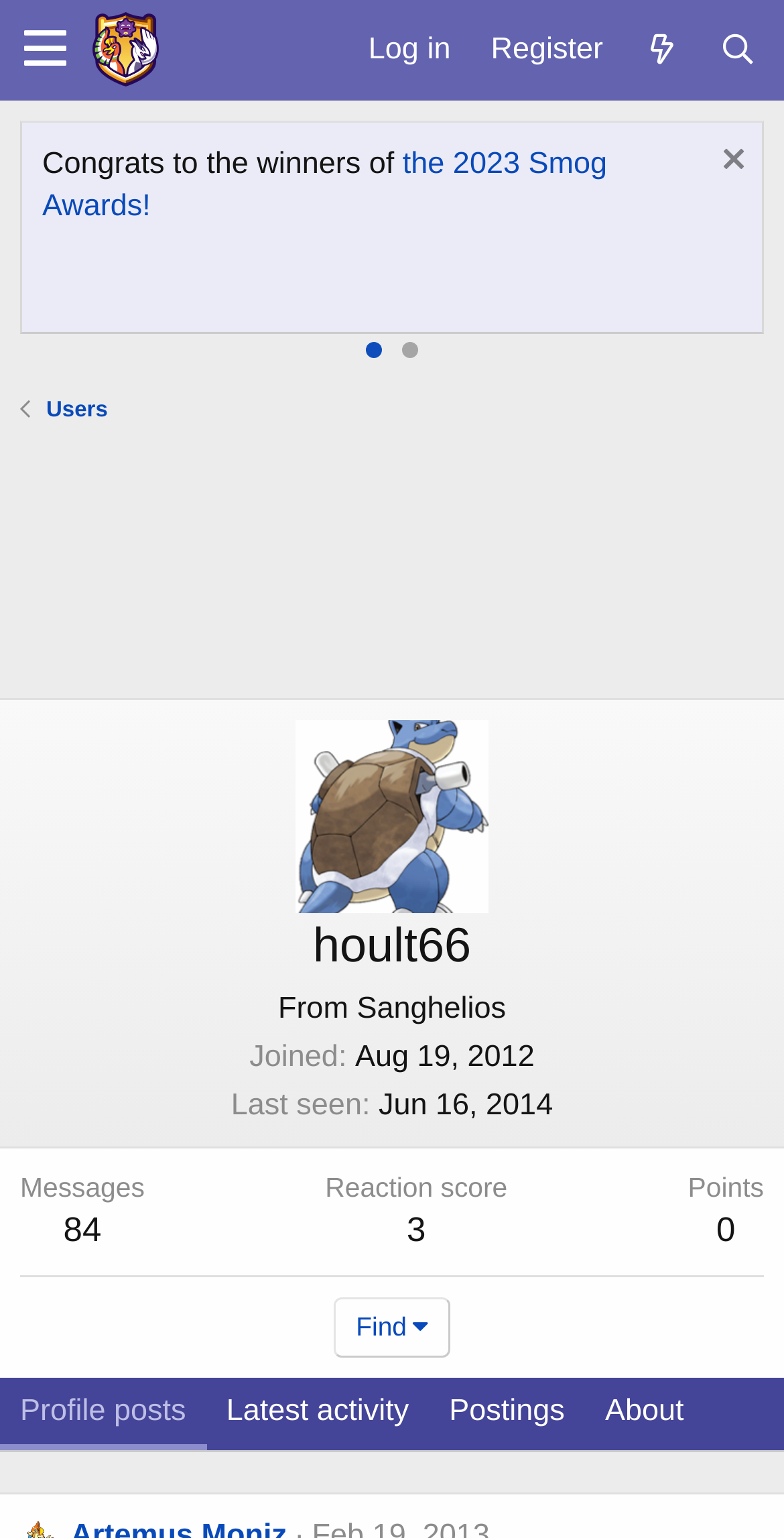What is the date of the last seen activity of the user?
Examine the screenshot and reply with a single word or phrase.

Jun 16, 2014 at 11:27 AM